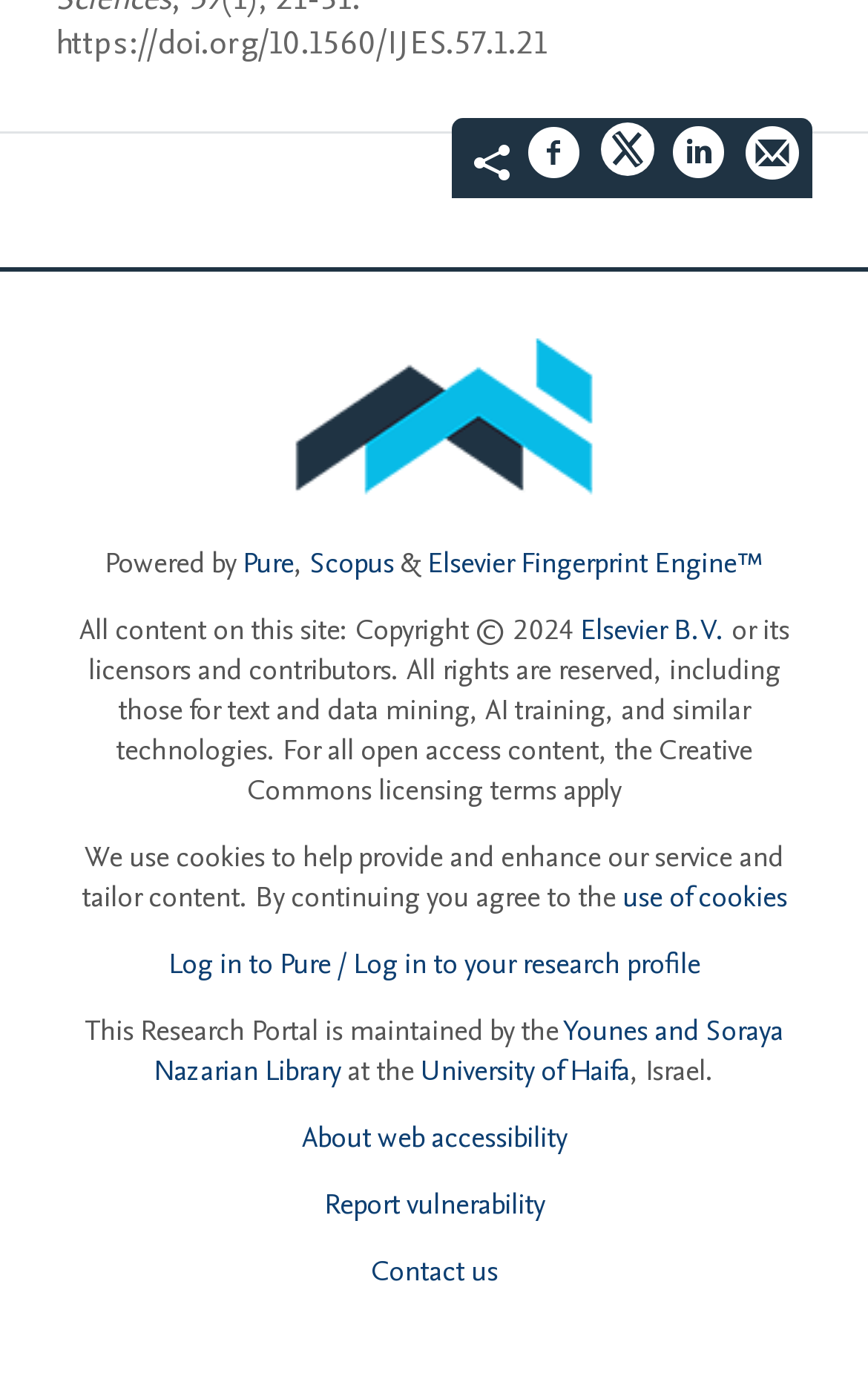What is the copyright year mentioned on the webpage?
Refer to the image and provide a detailed answer to the question.

I found a StaticText element with the text 'All content on this site: Copyright © 2024' at coordinates [0.091, 0.44, 0.668, 0.469]. This suggests that the copyright year mentioned on the webpage is 2024.